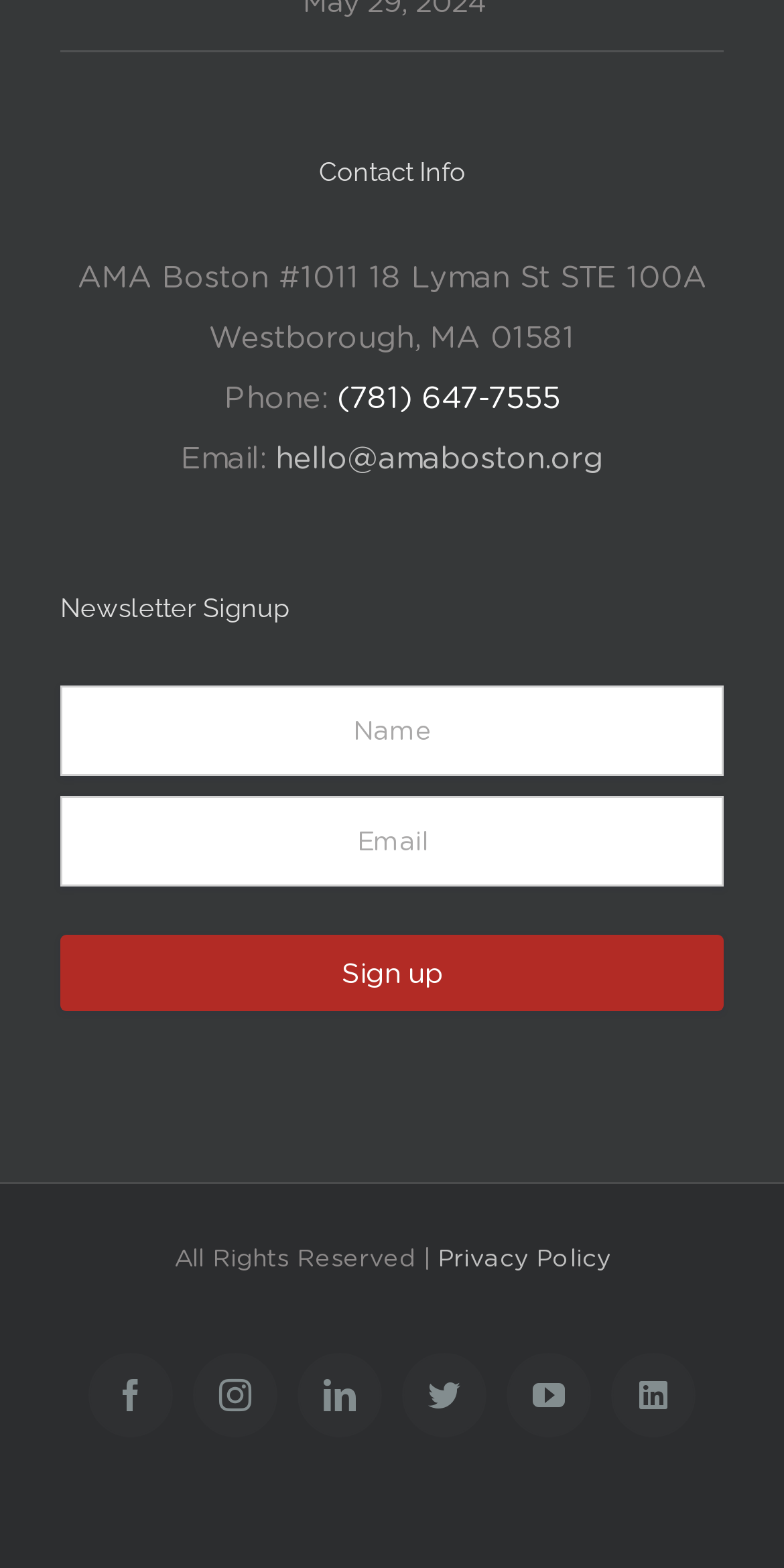From the element description: "value="Sign up"", extract the bounding box coordinates of the UI element. The coordinates should be expressed as four float numbers between 0 and 1, in the order [left, top, right, bottom].

[0.077, 0.596, 0.923, 0.645]